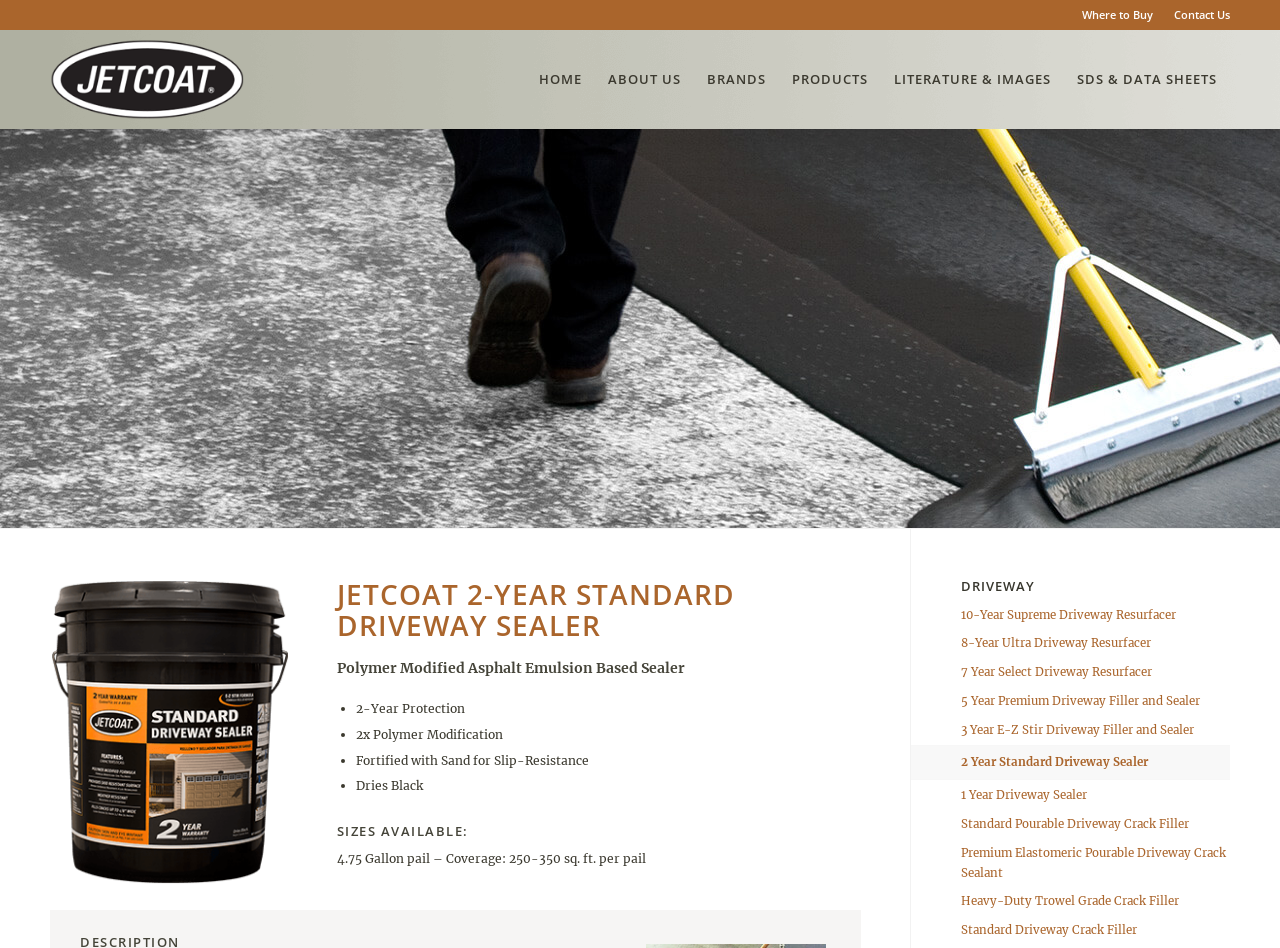Answer in one word or a short phrase: 
What is the name of the section that lists other driveway products?

DRIVEWAY